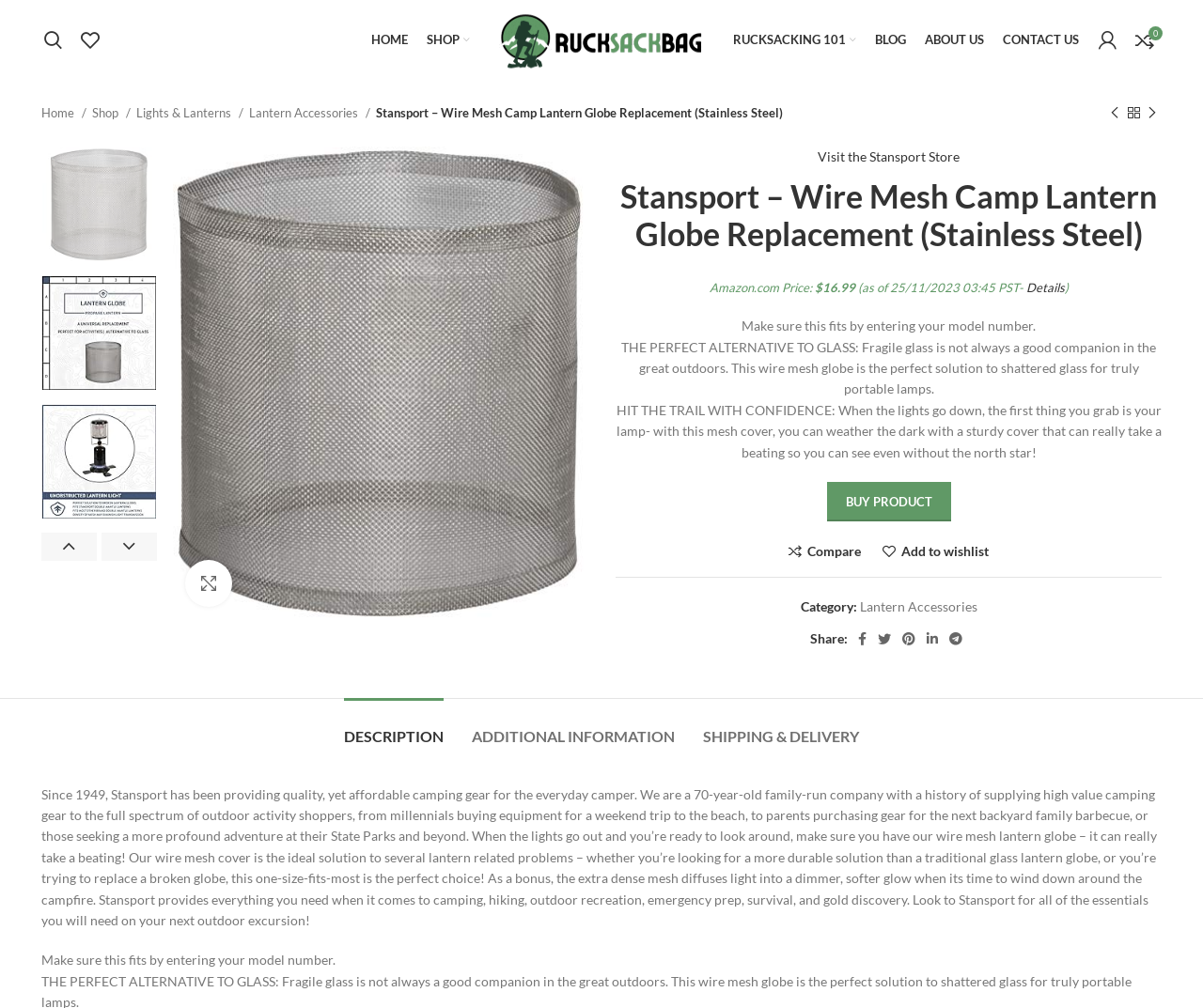Provide the bounding box coordinates for the UI element described in this sentence: "Collections". The coordinates should be four float values between 0 and 1, i.e., [left, top, right, bottom].

None